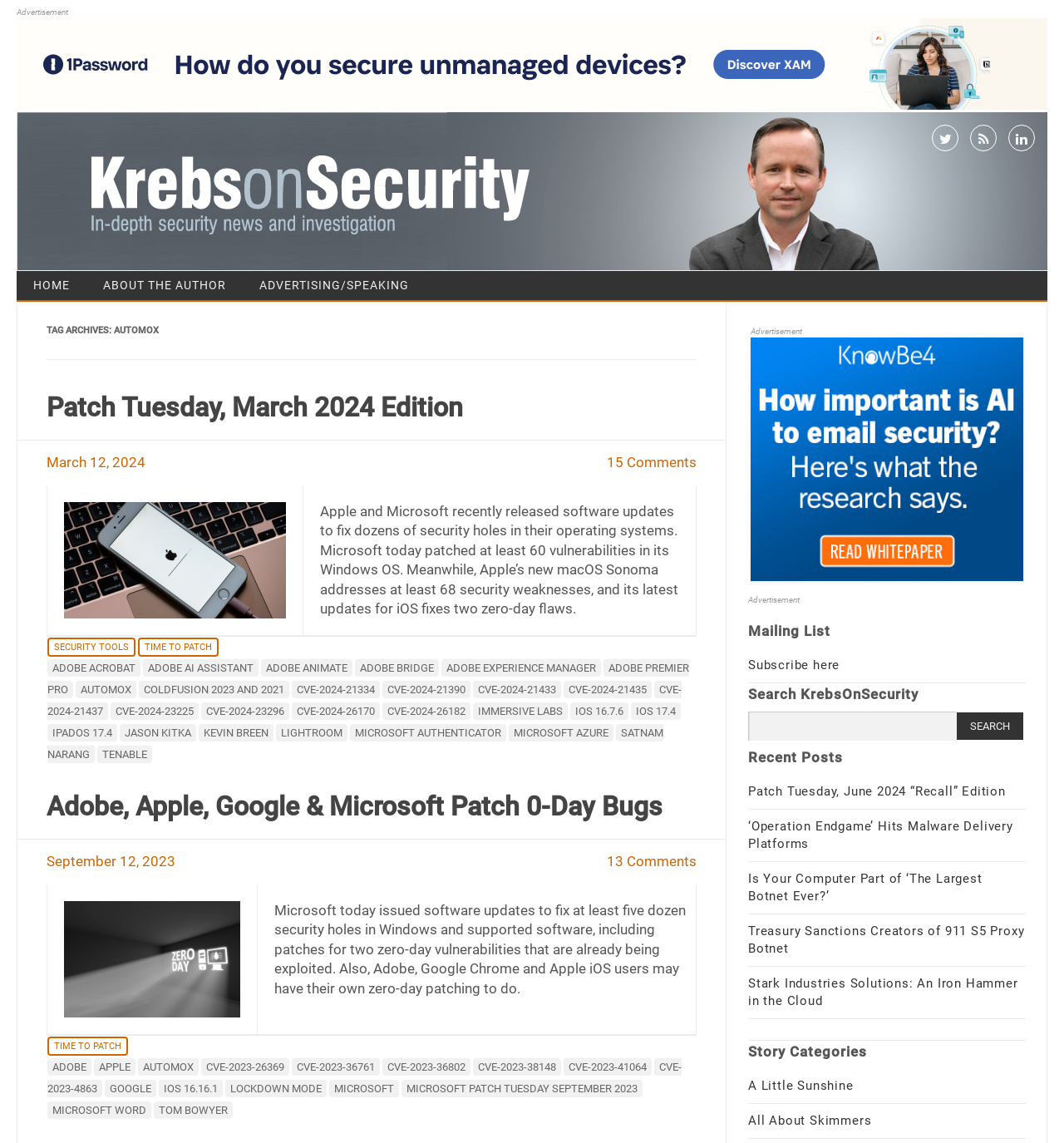Can you extract the primary headline text from the webpage?

TAG ARCHIVES: AUTOMOX